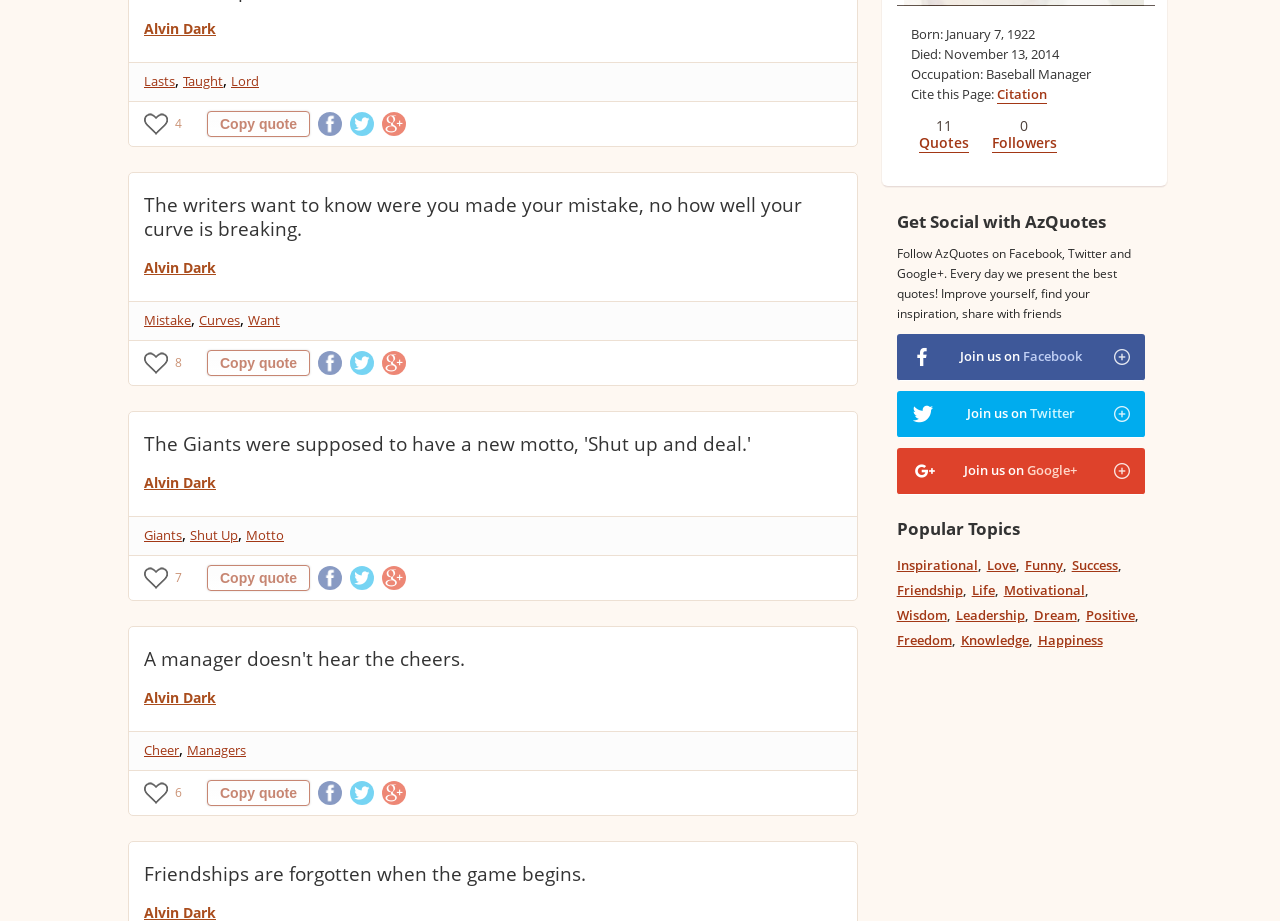What is the quote about friendships?
Provide a detailed answer to the question using information from the image.

The webpage contains a quote about friendships, which is 'Friendships are forgotten when the game begins.' This quote is attributed to Alvin Dark, a baseball manager.